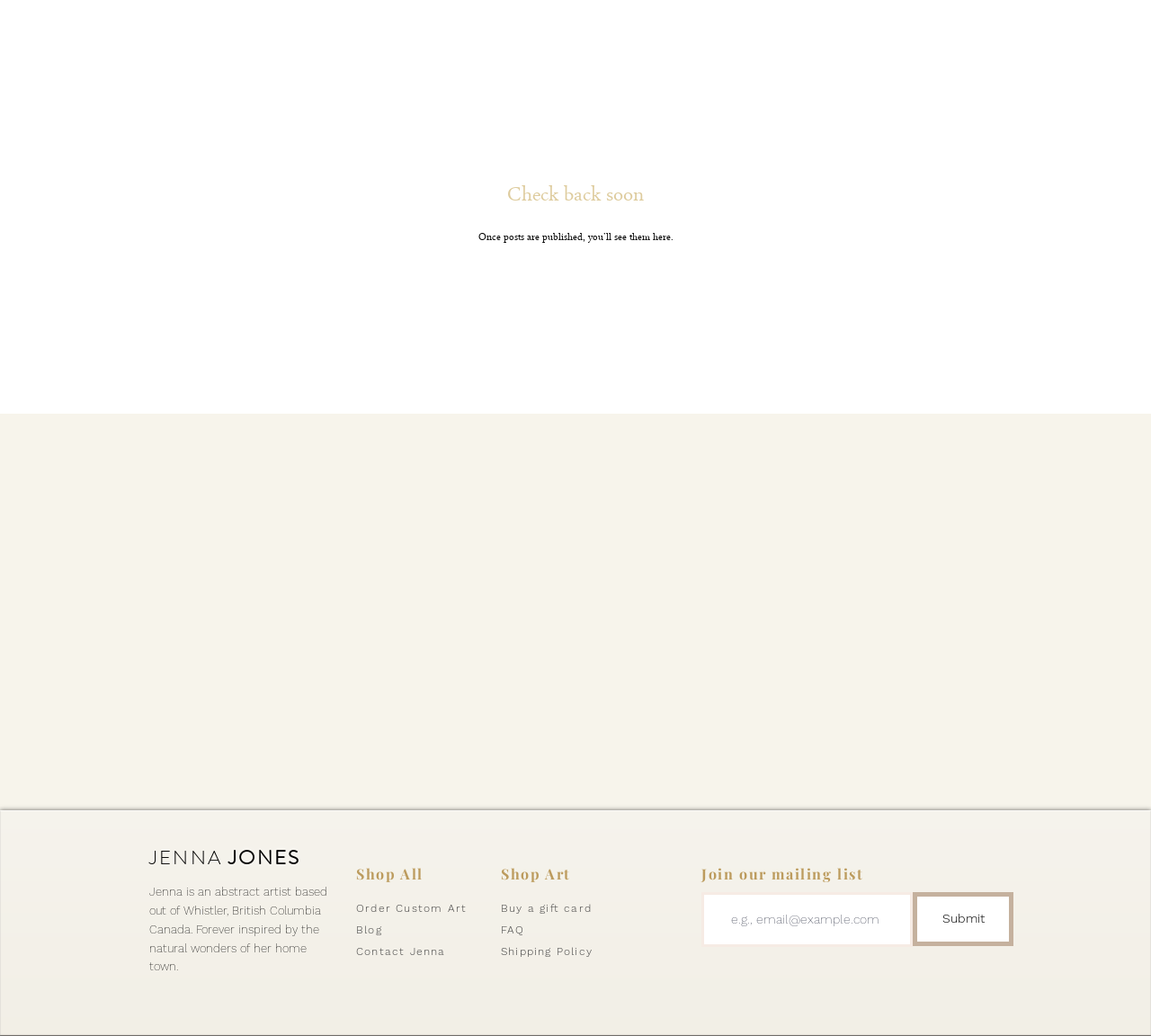Pinpoint the bounding box coordinates of the area that should be clicked to complete the following instruction: "View shop all". The coordinates must be given as four float numbers between 0 and 1, i.e., [left, top, right, bottom].

[0.309, 0.834, 0.368, 0.853]